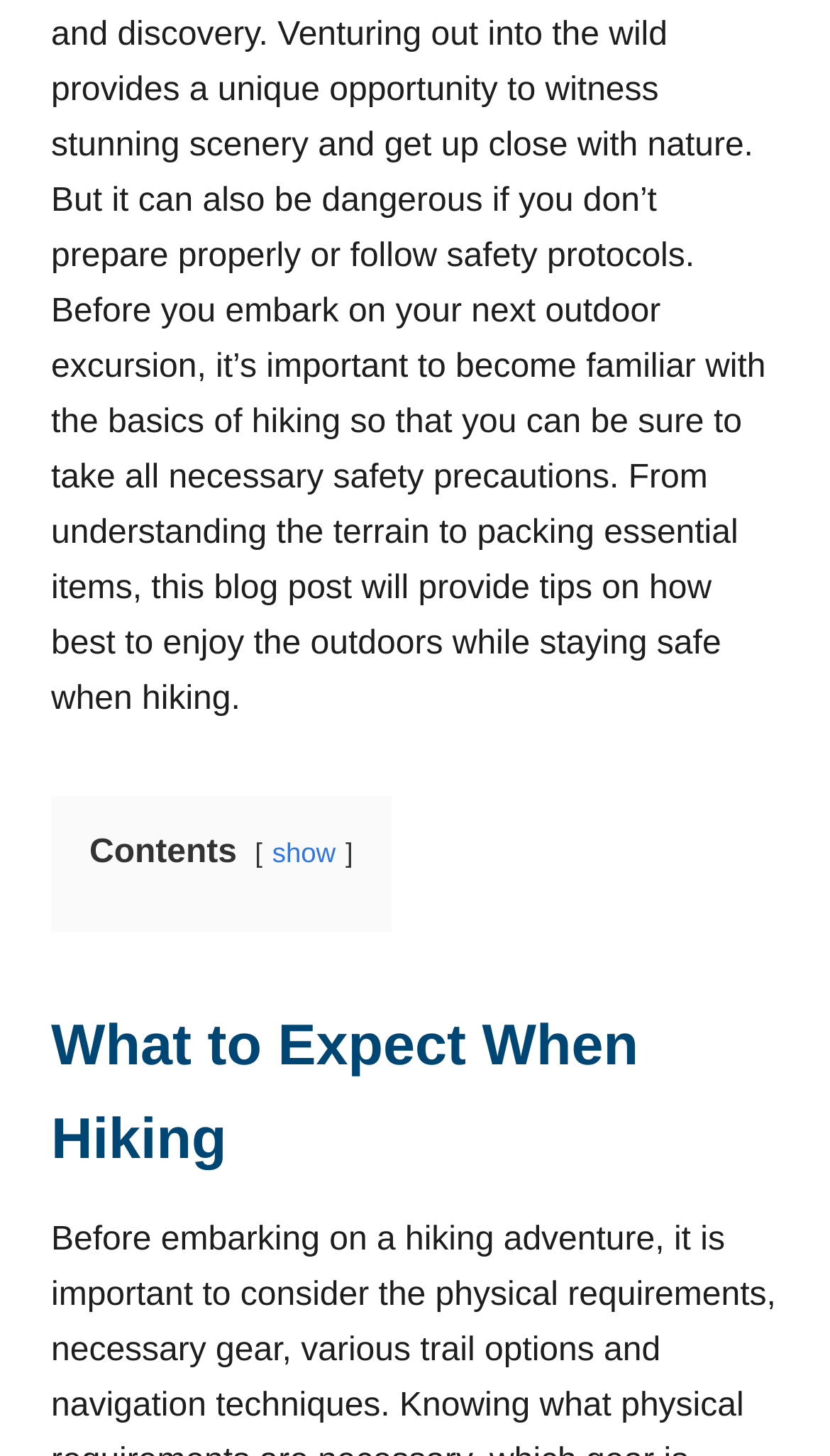Using the description: "show", identify the bounding box of the corresponding UI element in the screenshot.

[0.328, 0.575, 0.405, 0.597]